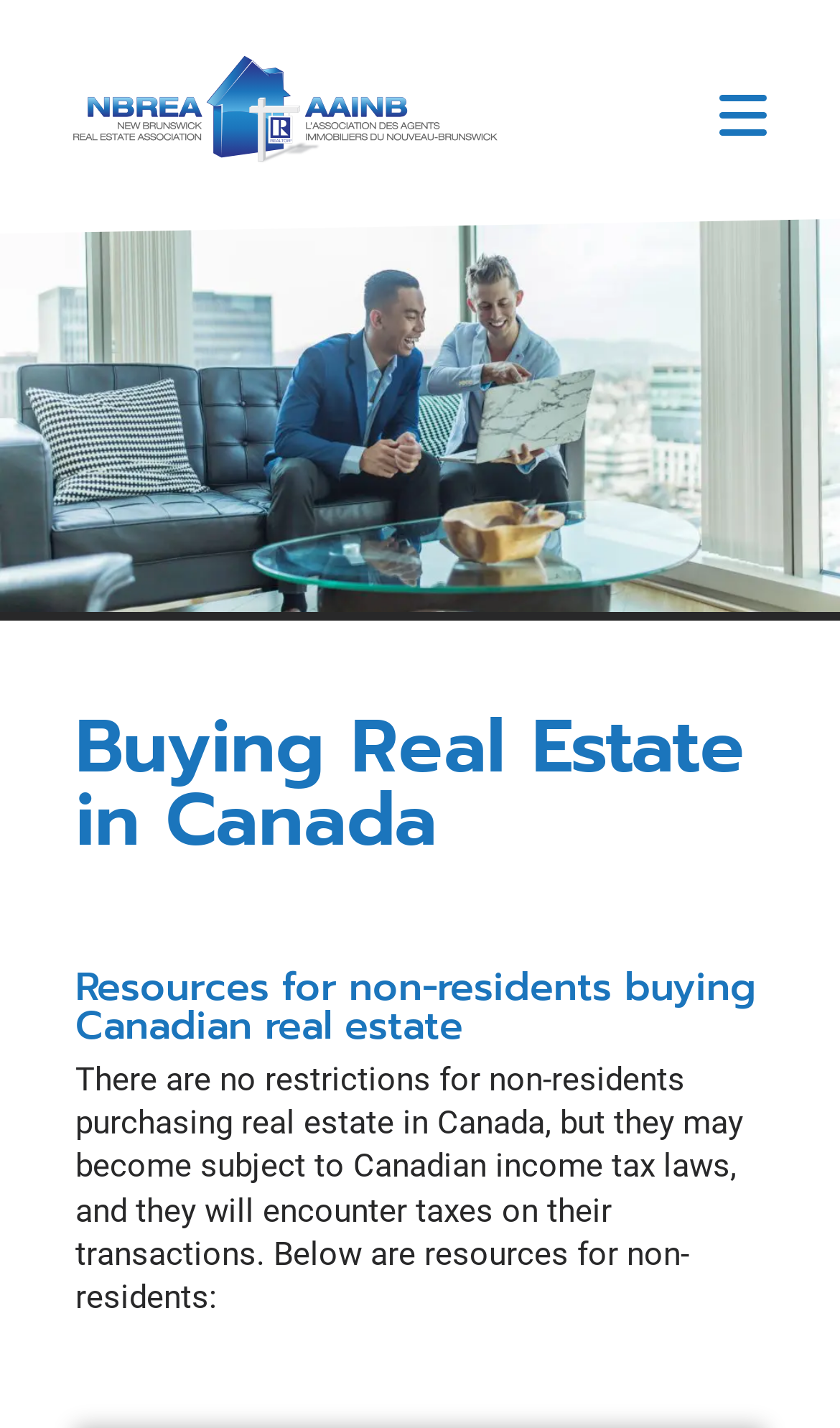Identify the bounding box coordinates of the section to be clicked to complete the task described by the following instruction: "Find a REALTOR". The coordinates should be four float numbers between 0 and 1, formatted as [left, top, right, bottom].

[0.123, 0.412, 0.851, 0.439]